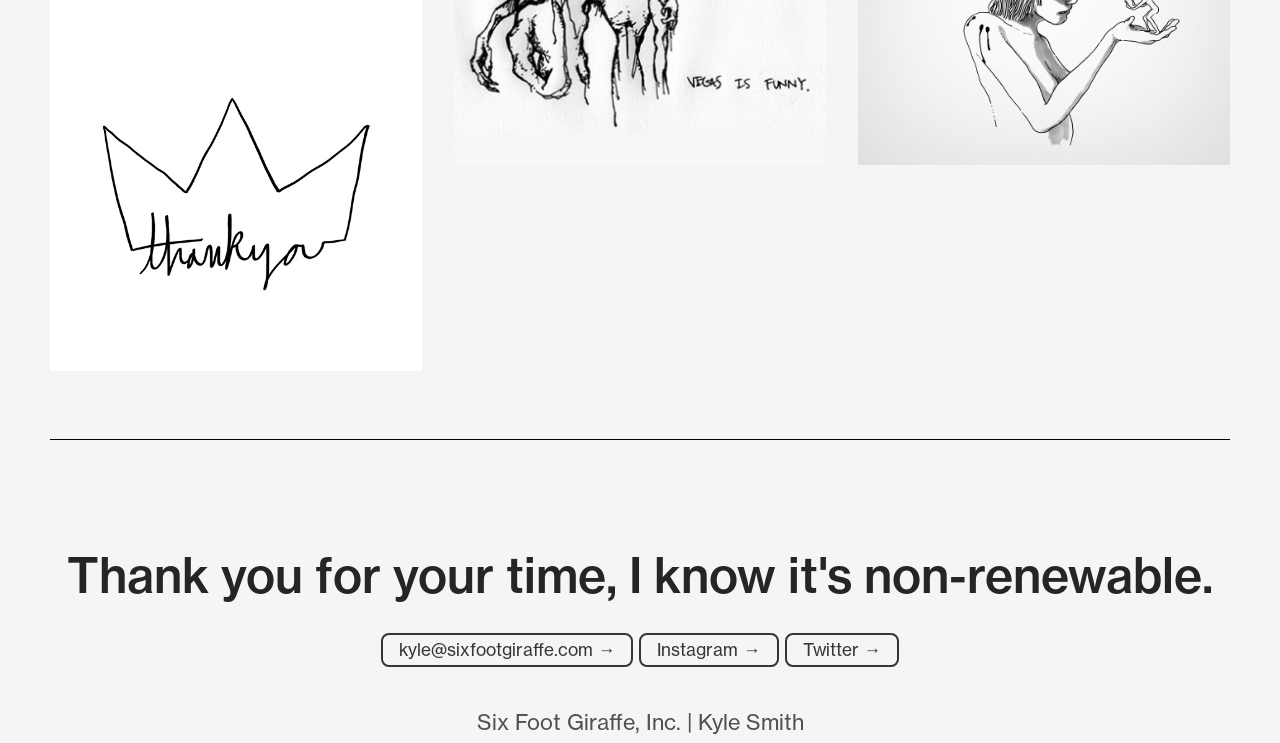Respond with a single word or phrase to the following question: What is the purpose of the links?

Archive or blog posts